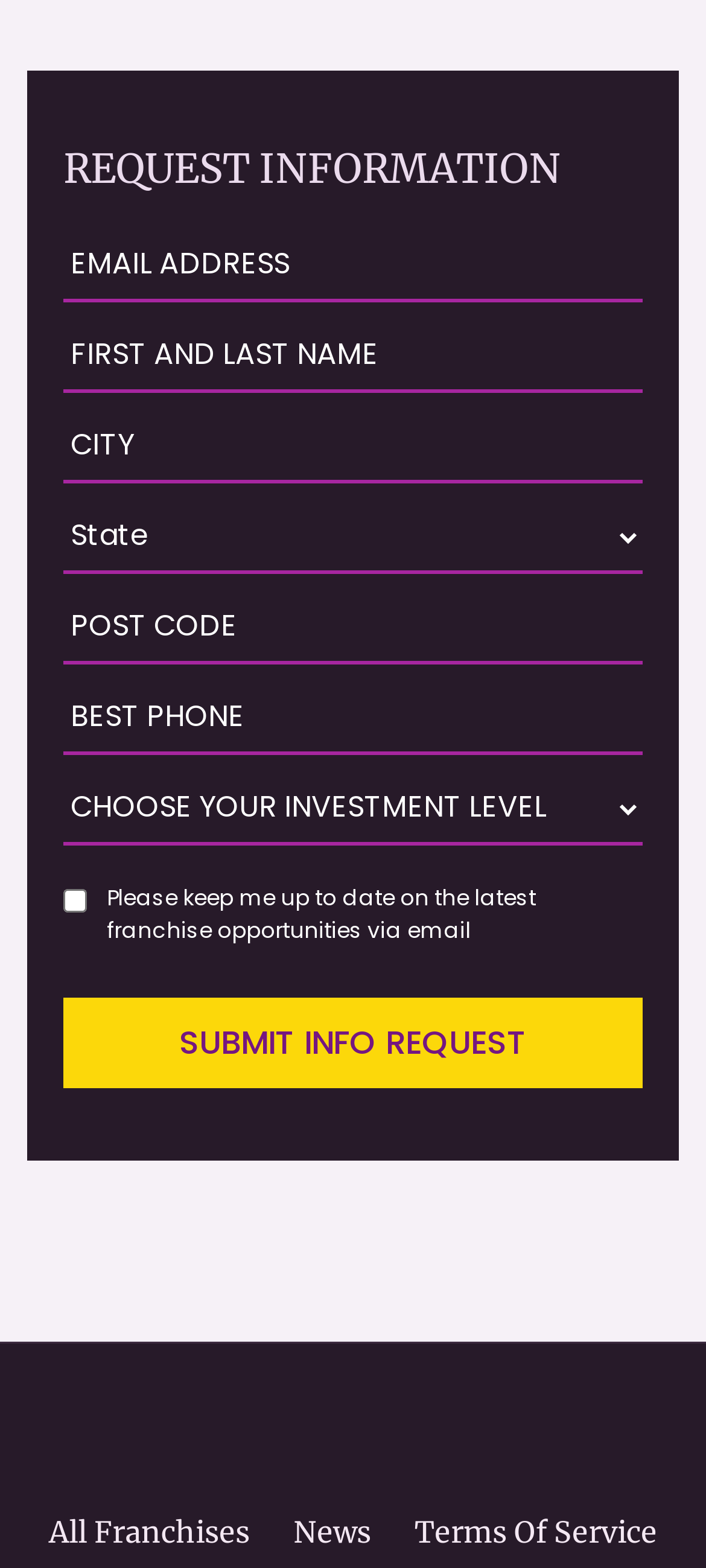Please respond to the question with a concise word or phrase:
How many text input fields are present in the form?

5